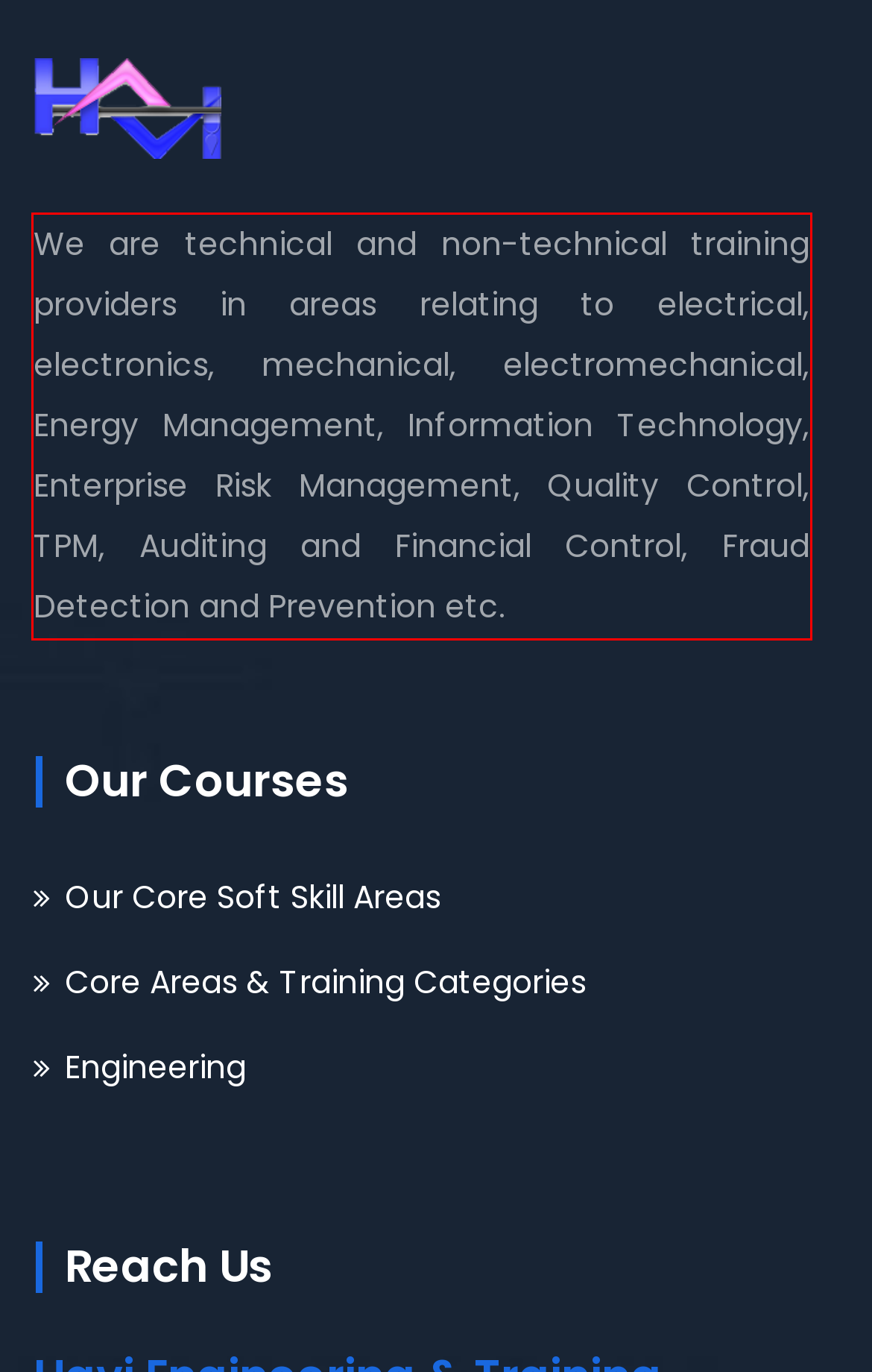Using the provided screenshot of a webpage, recognize the text inside the red rectangle bounding box by performing OCR.

We are technical and non-technical training providers in areas relating to electrical, electronics, mechanical, electromechanical, Energy Management, Information Technology, Enterprise Risk Management, Quality Control, TPM, Auditing and Financial Control, Fraud Detection and Prevention etc.